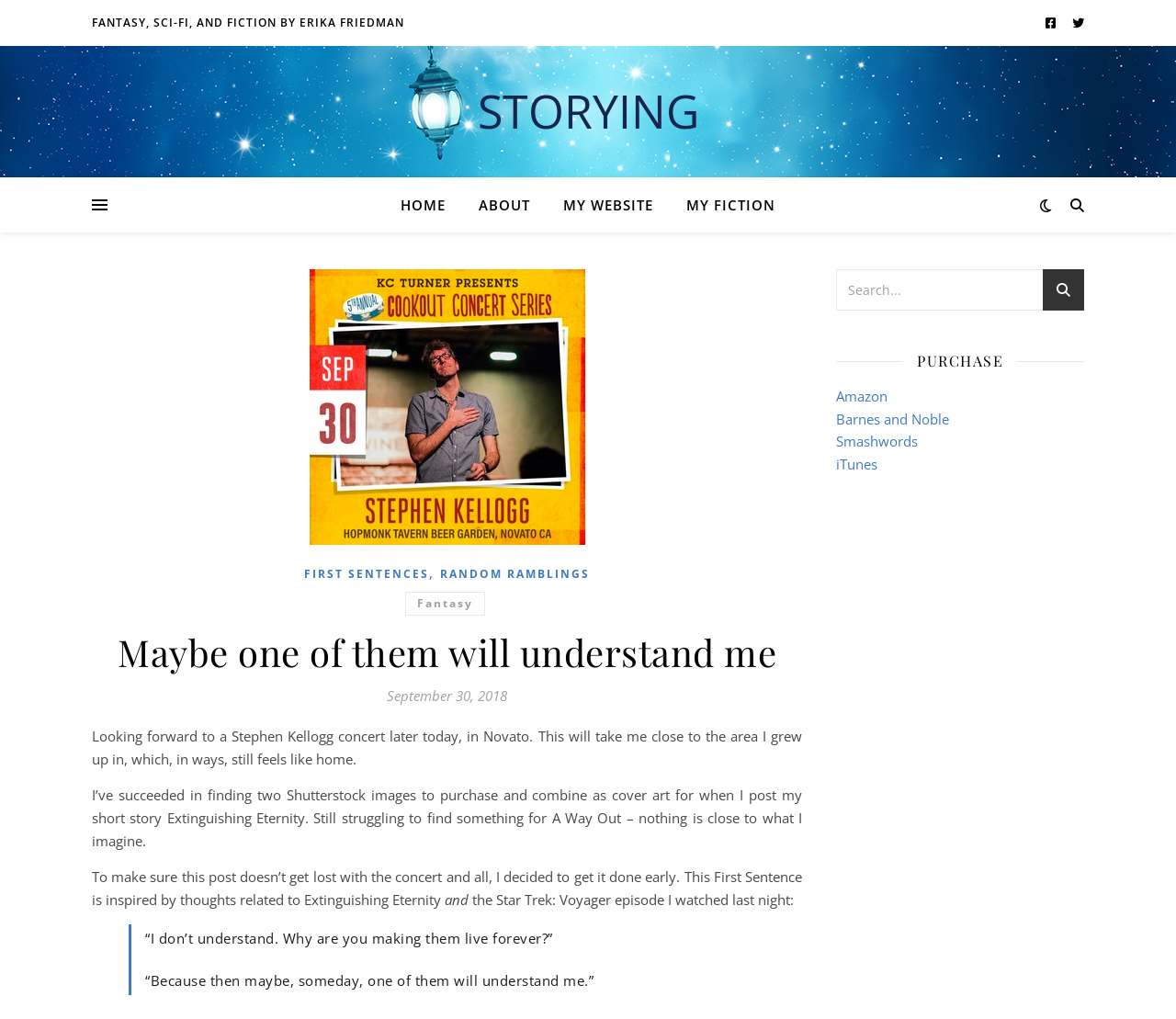Please specify the bounding box coordinates of the element that should be clicked to execute the given instruction: 'Click the link to ABOUT'. Ensure the coordinates are four float numbers between 0 and 1, expressed as [left, top, right, bottom].

None